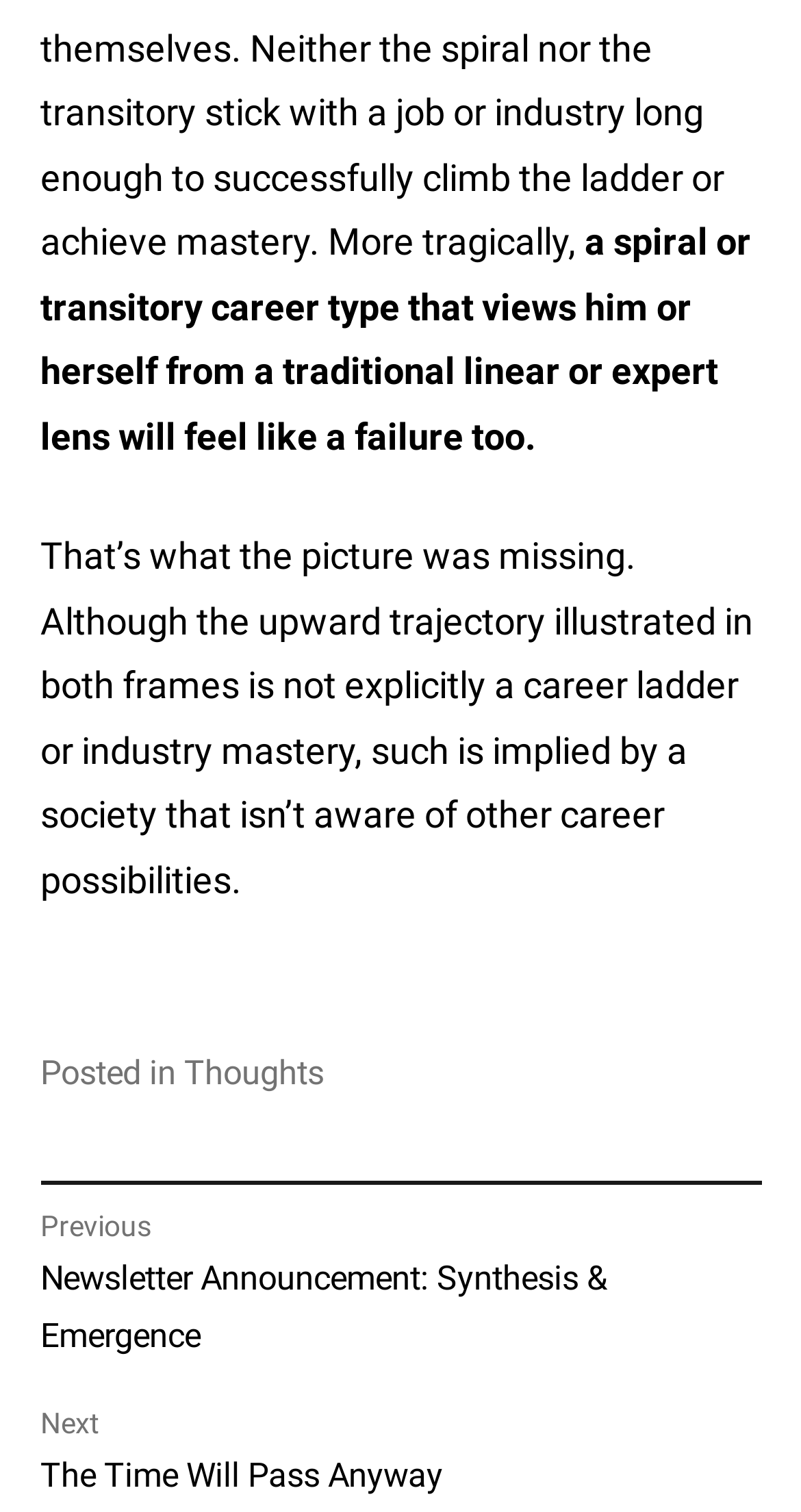What is the category of the post?
Look at the image and respond to the question as thoroughly as possible.

The category of the post can be found in the FooterAsNonLandmark element, which contains a StaticText element with the text 'Posted in' followed by a link element with the text 'Thoughts'.